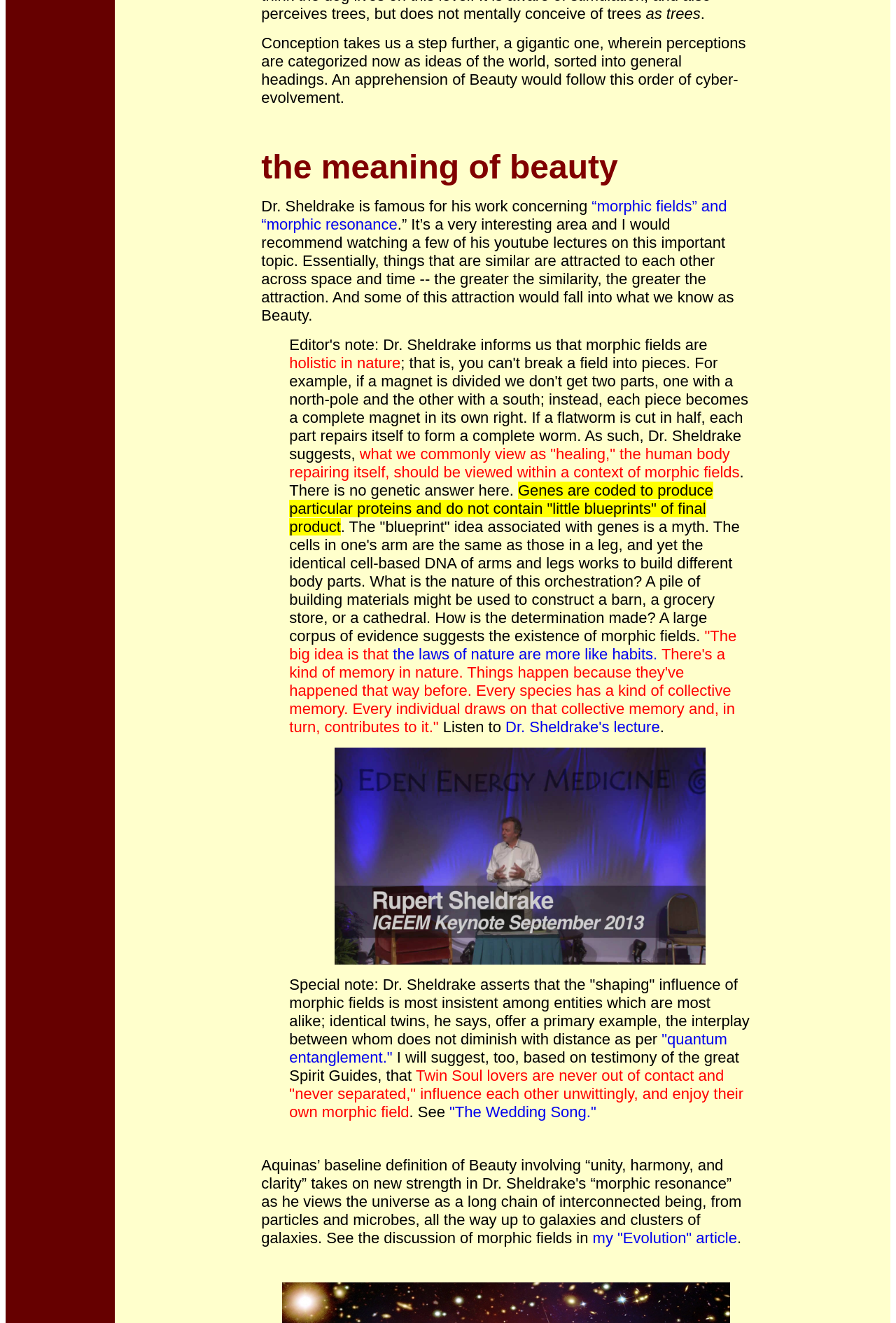What is the topic of Dr. Sheldrake's lecture?
Look at the image and respond with a one-word or short phrase answer.

Morphic fields